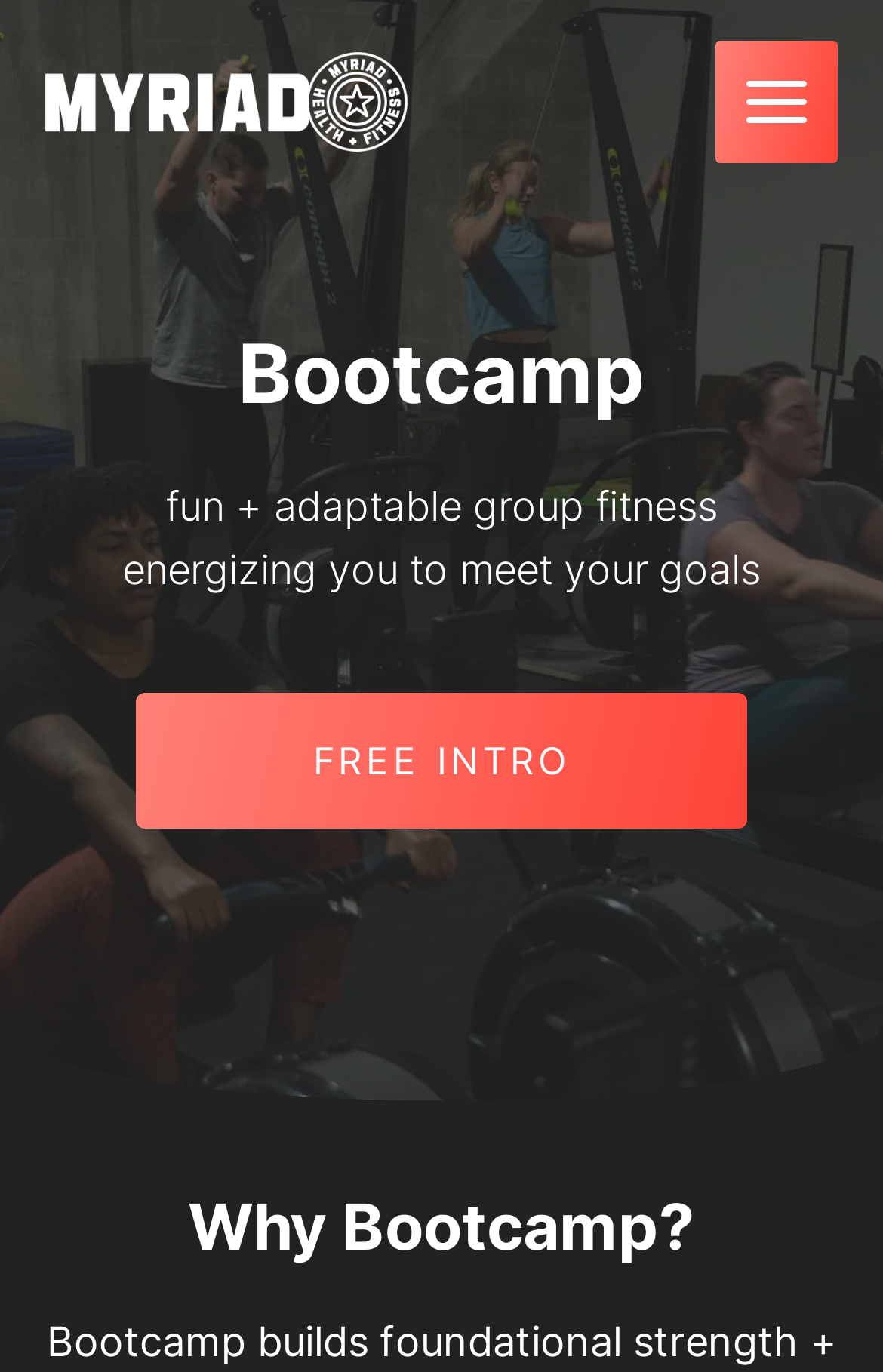What is the purpose of the 'FREE INTRO' button?
Based on the screenshot, answer the question with a single word or phrase.

To introduce new users